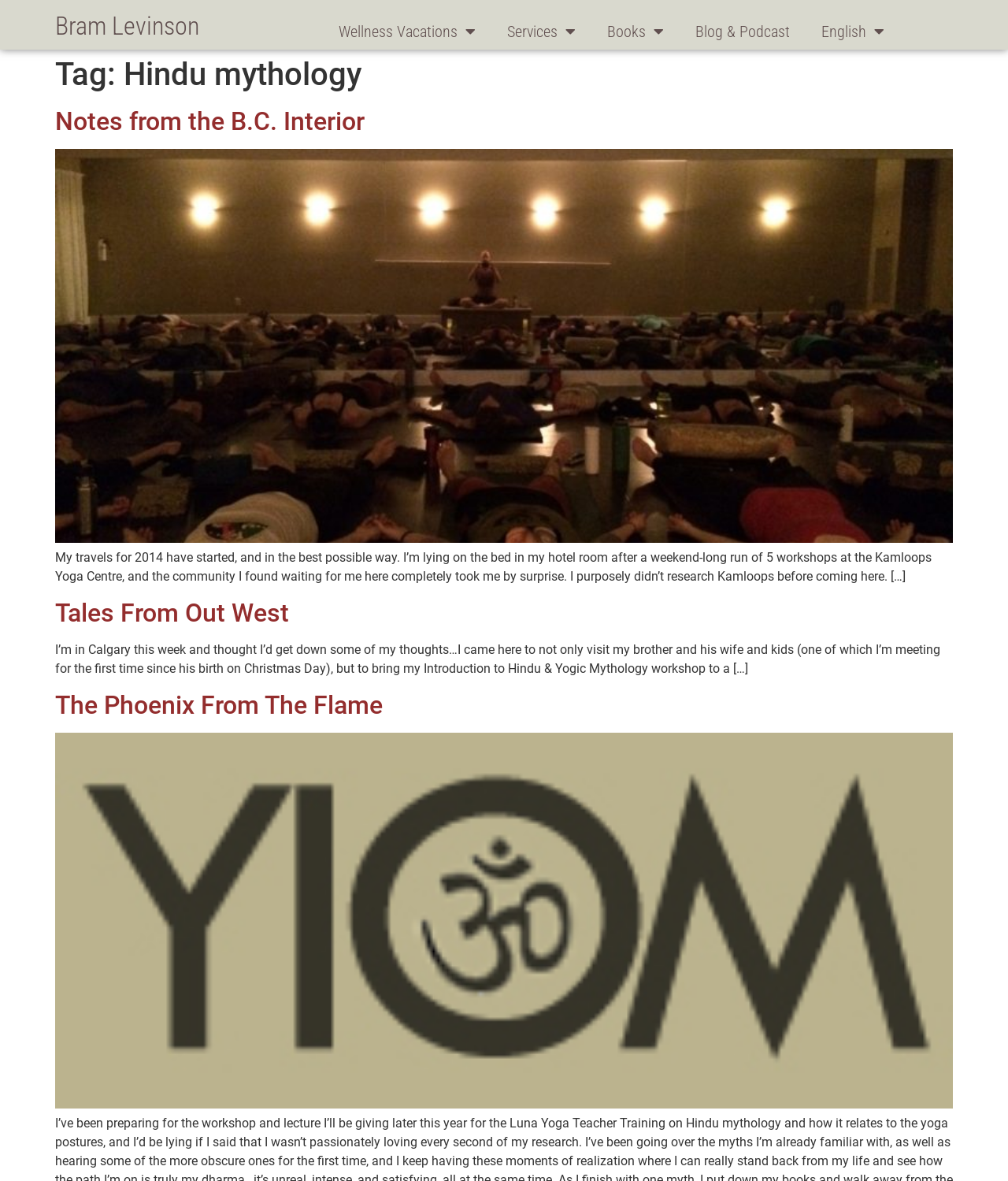Find the bounding box coordinates for the area that should be clicked to accomplish the instruction: "Click on the link 'El Salvador'".

None